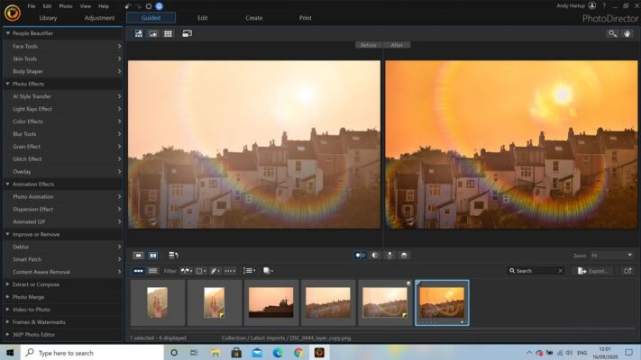Observe the image and answer the following question in detail: What is displayed in the thumbnail tray?

The thumbnail tray below the interface displays multiple images, allowing easy selection for further editing, which enables users to quickly access and edit multiple photos.